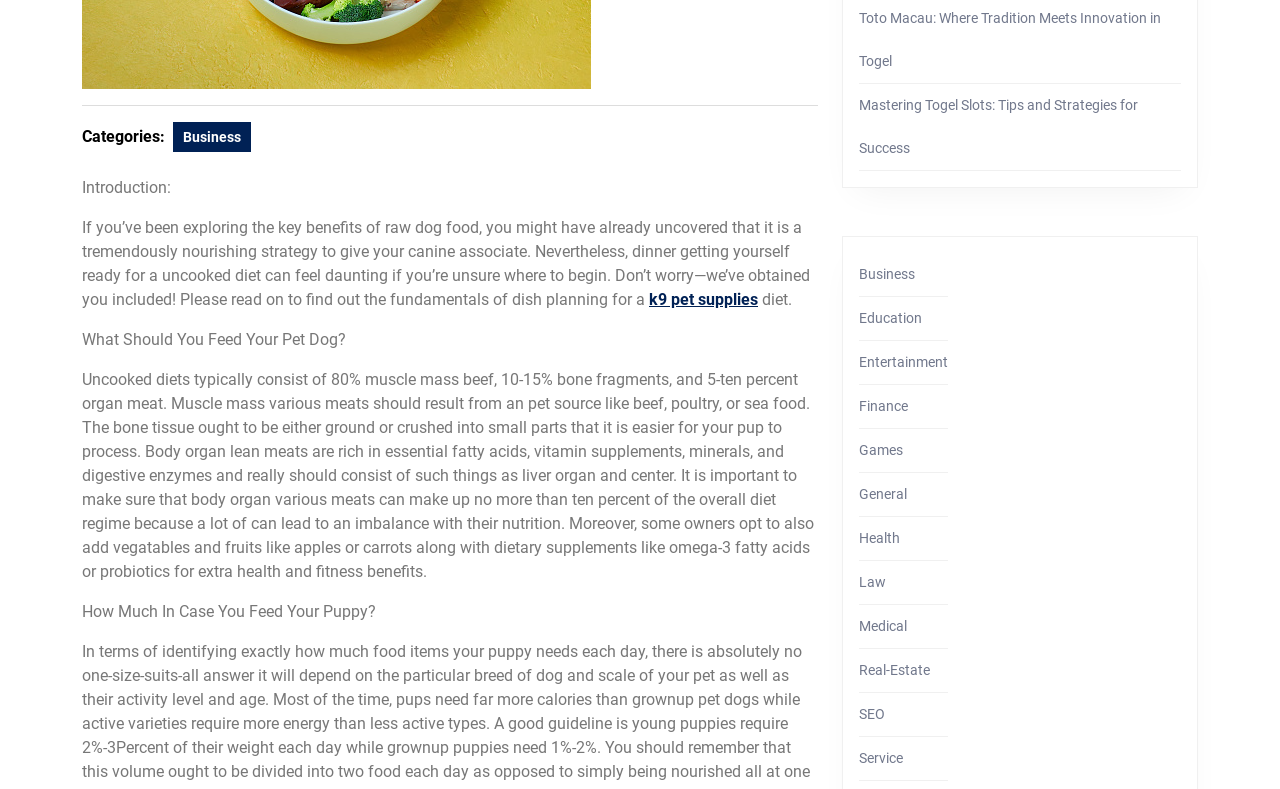Return the bounding box coordinates of the UI element that corresponds to this description: "k9 pet supplies". The coordinates must be given as four float numbers in the range of 0 and 1, [left, top, right, bottom].

[0.507, 0.368, 0.592, 0.392]